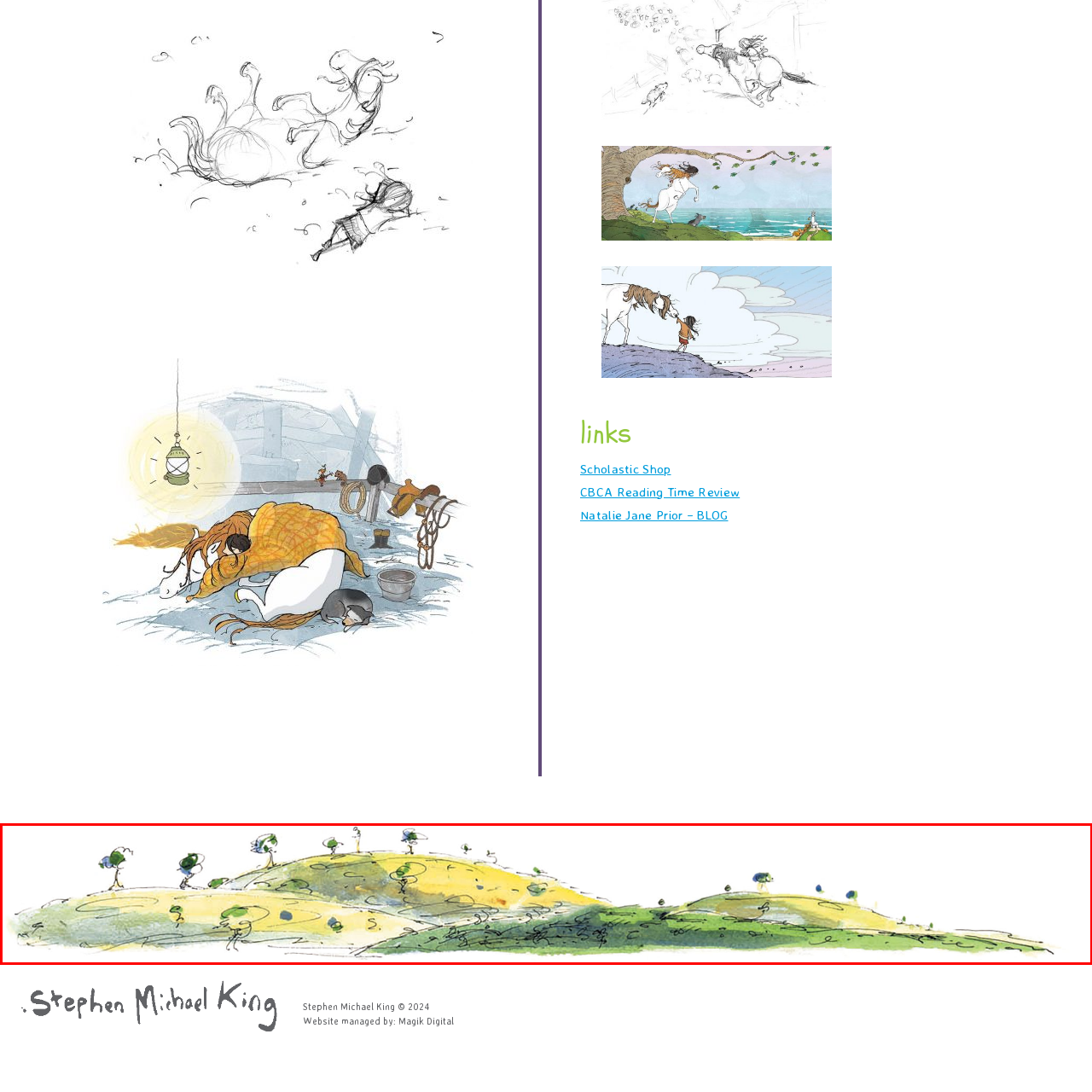Focus on the content within the red box and provide a succinct answer to this question using just one word or phrase: 
What is the dominant color of the landscape?

green